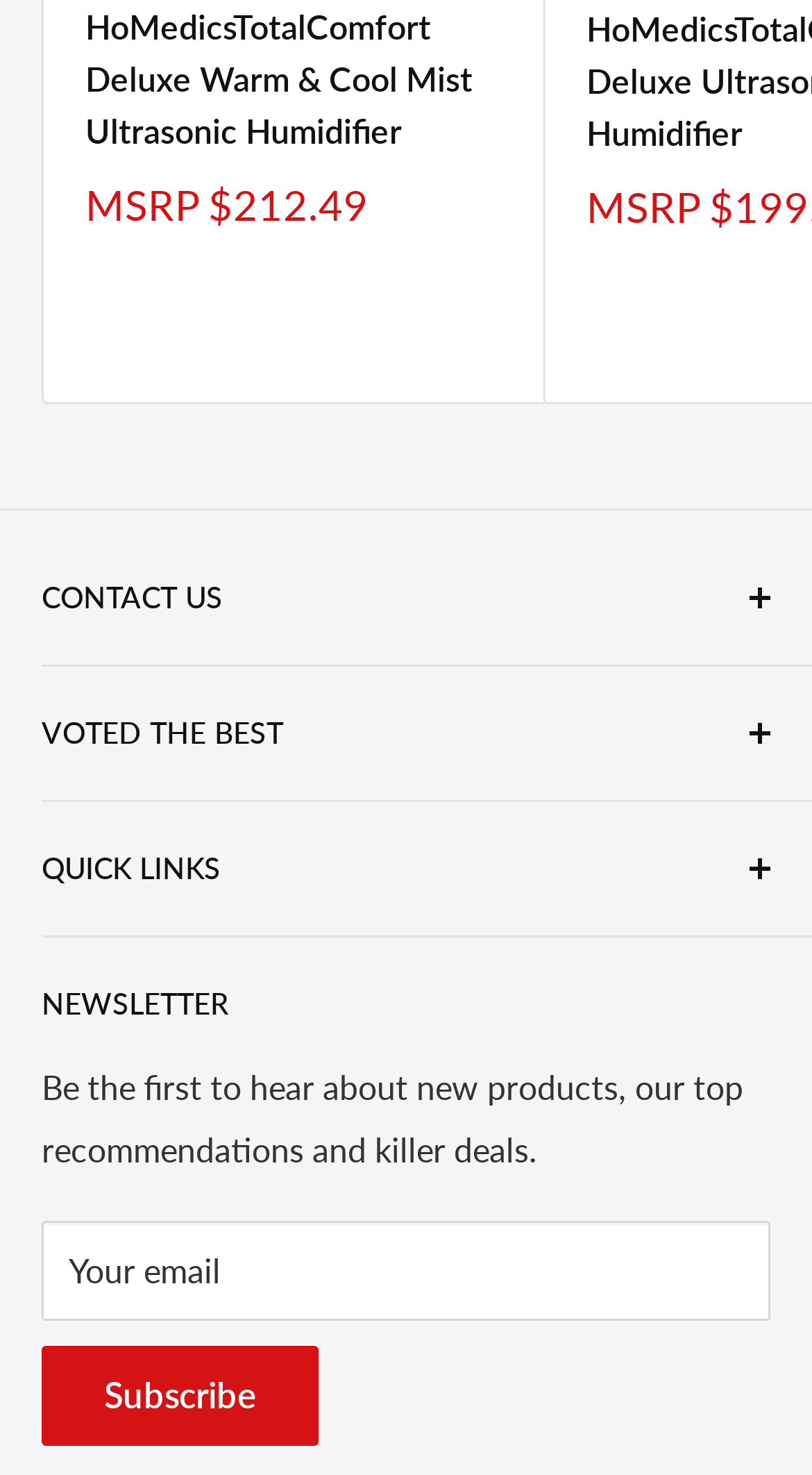Please identify the coordinates of the bounding box that should be clicked to fulfill this instruction: "Contact us".

[0.051, 0.36, 0.949, 0.45]